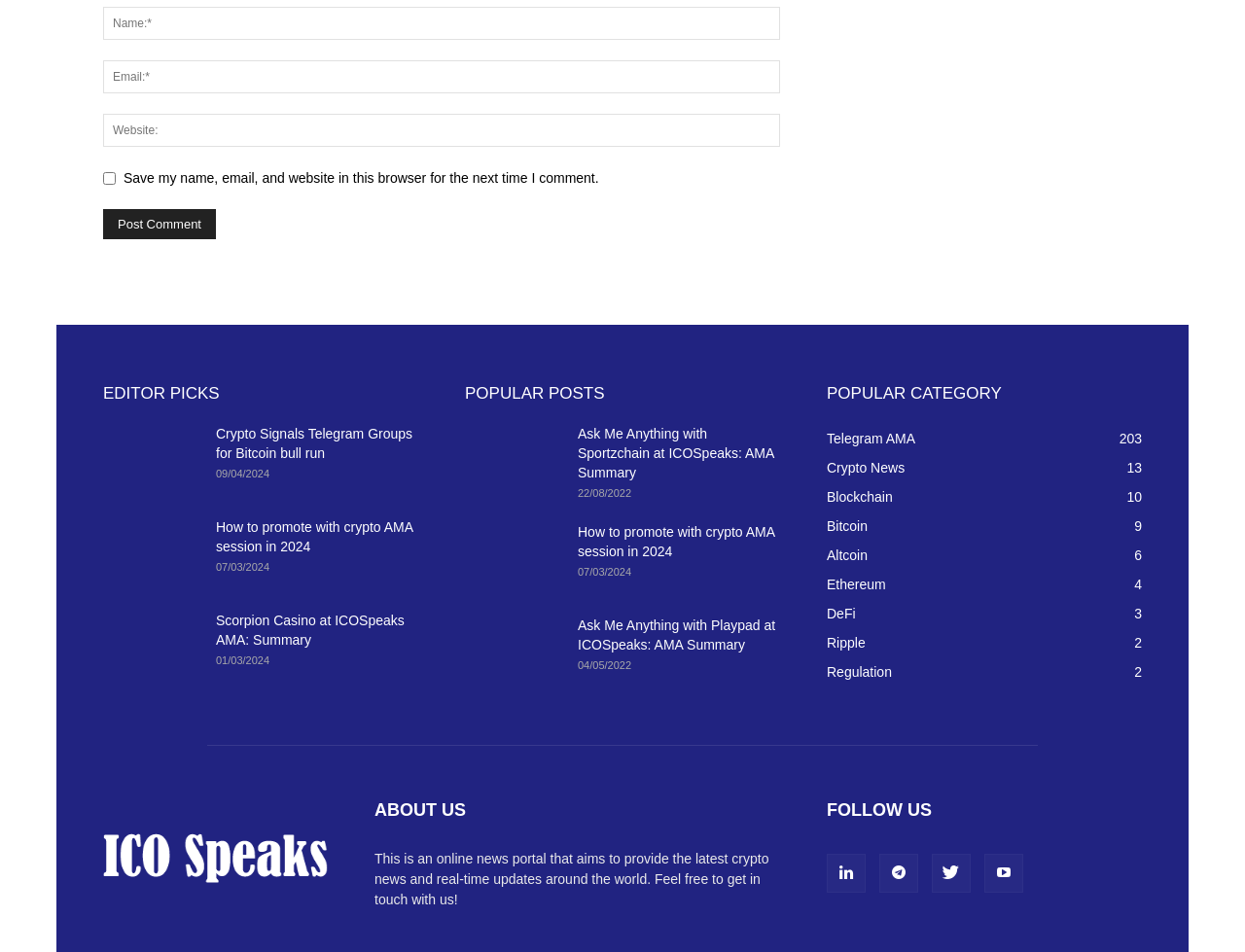Can you find the bounding box coordinates for the element to click on to achieve the instruction: "Read the article '10 Crypto Signals Telegram Groups'"?

[0.083, 0.445, 0.161, 0.517]